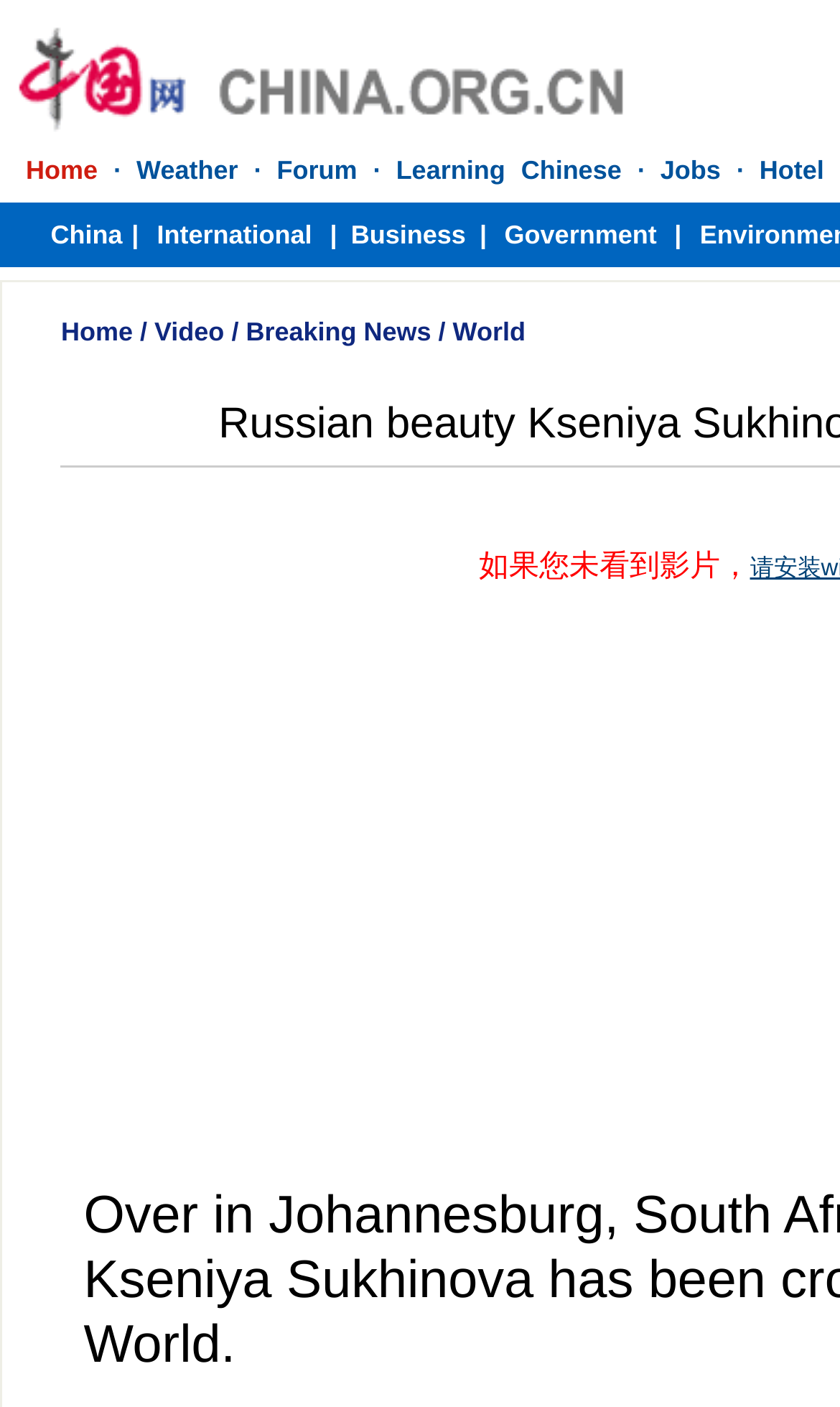Identify and provide the bounding box coordinates of the UI element described: "World". The coordinates should be formatted as [left, top, right, bottom], with each number being a float between 0 and 1.

[0.539, 0.225, 0.626, 0.247]